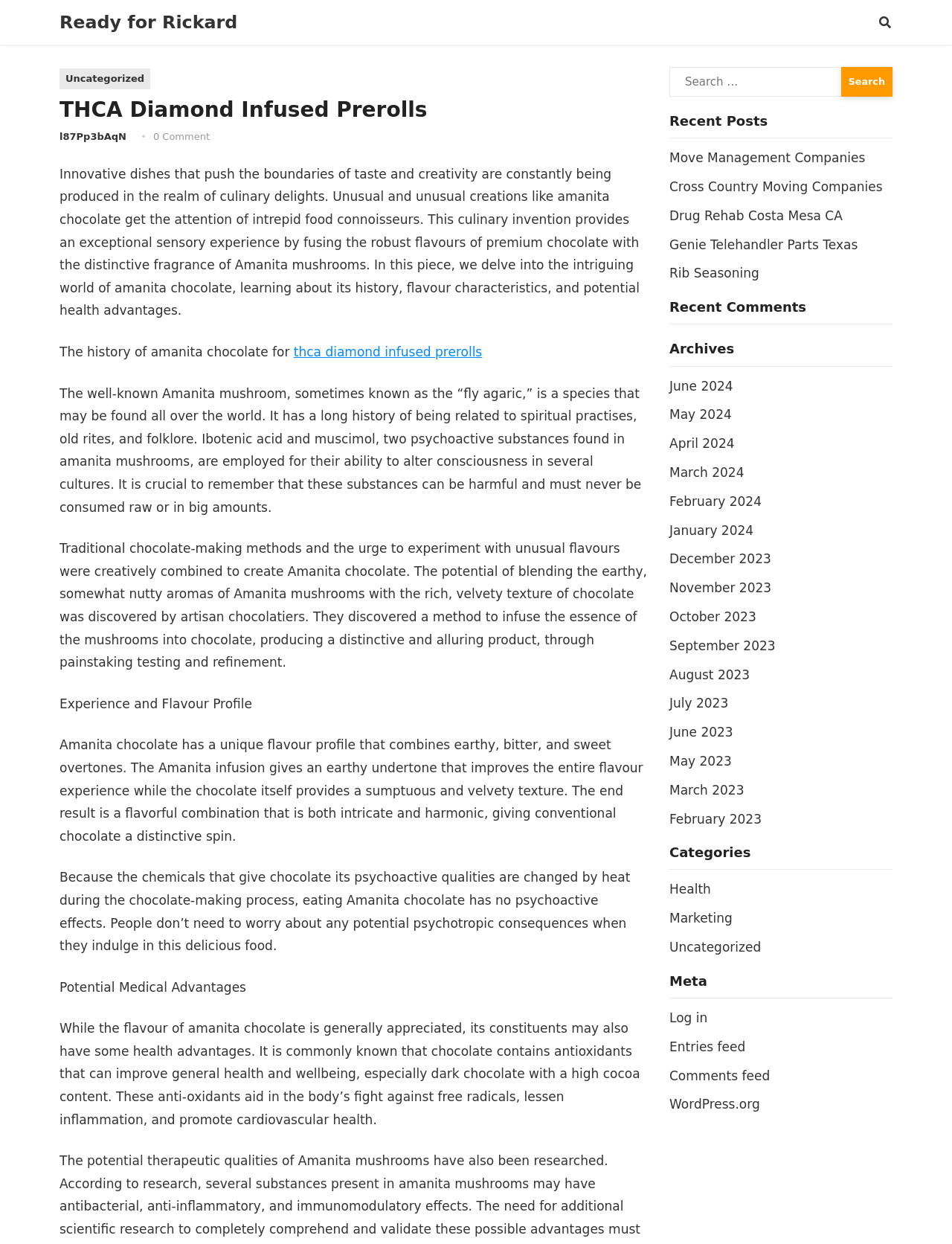Please find the bounding box coordinates of the element that you should click to achieve the following instruction: "Learn about Amanita chocolate". The coordinates should be presented as four float numbers between 0 and 1: [left, top, right, bottom].

[0.308, 0.277, 0.506, 0.289]